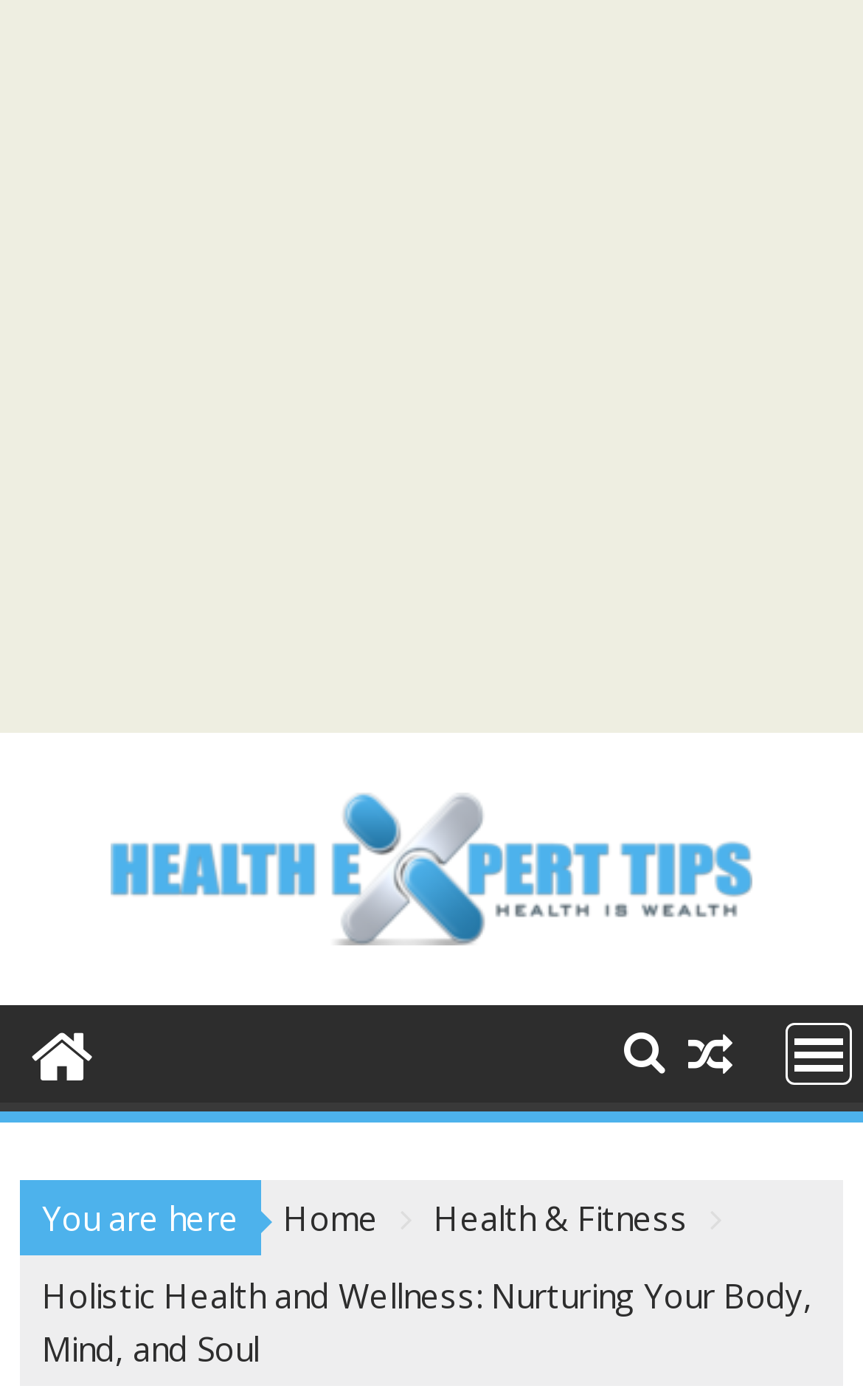Return the bounding box coordinates of the UI element that corresponds to this description: "Sports". The coordinates must be given as four float numbers in the range of 0 and 1, [left, top, right, bottom].

None